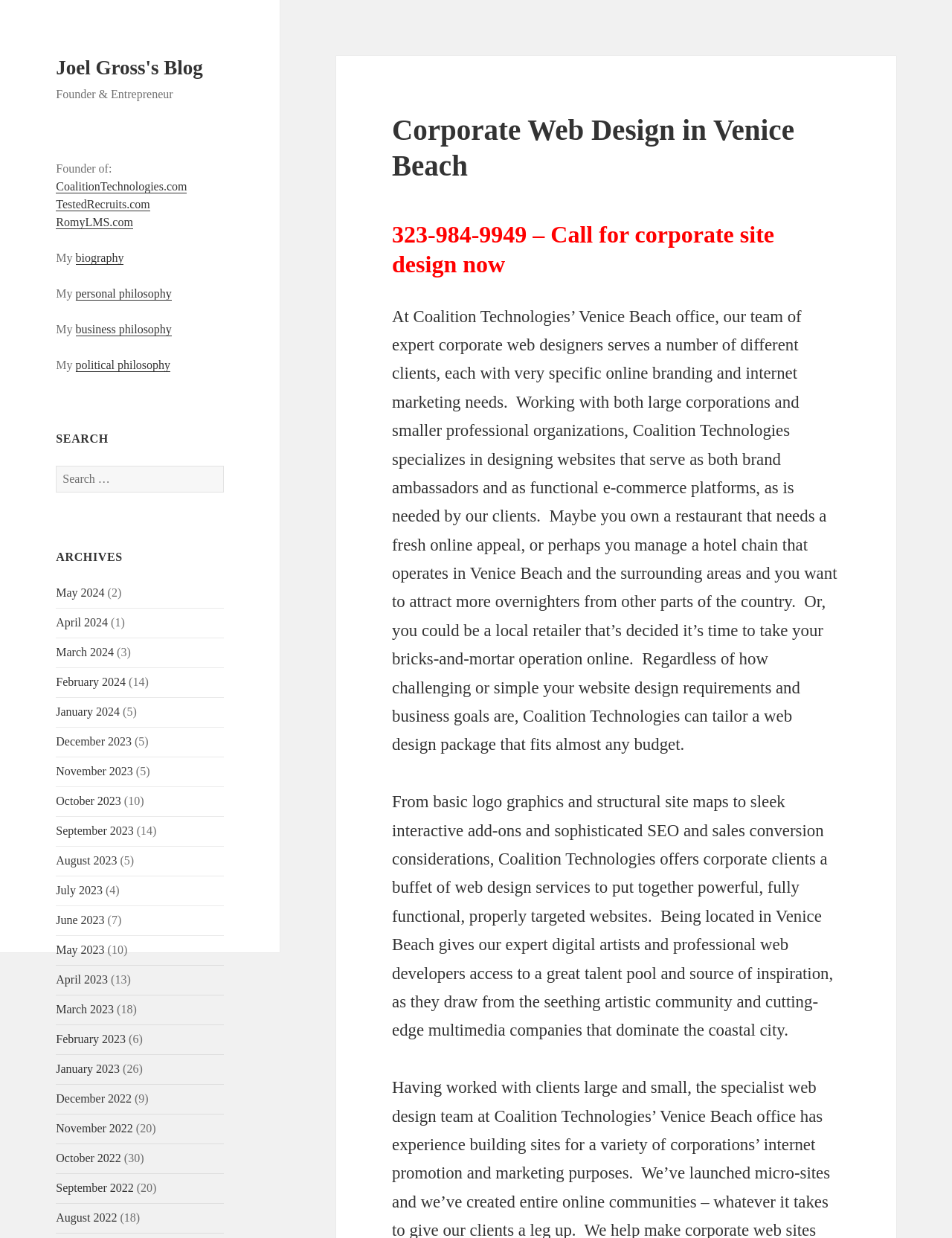Determine the bounding box coordinates of the element that should be clicked to execute the following command: "Visit Coalition Technologies website".

[0.059, 0.145, 0.196, 0.156]